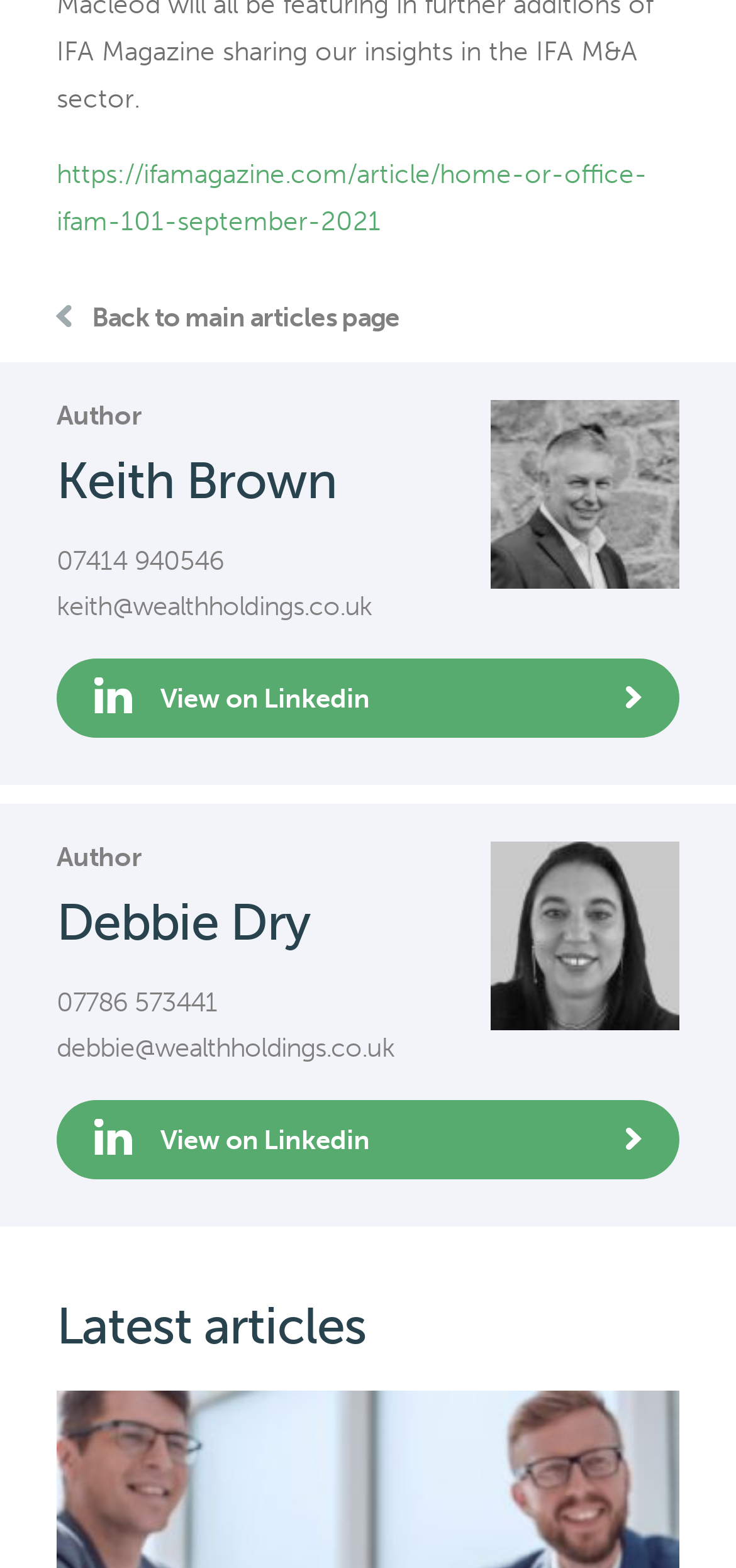Please identify the bounding box coordinates of the clickable element to fulfill the following instruction: "View article". The coordinates should be four float numbers between 0 and 1, i.e., [left, top, right, bottom].

[0.077, 0.101, 0.879, 0.151]